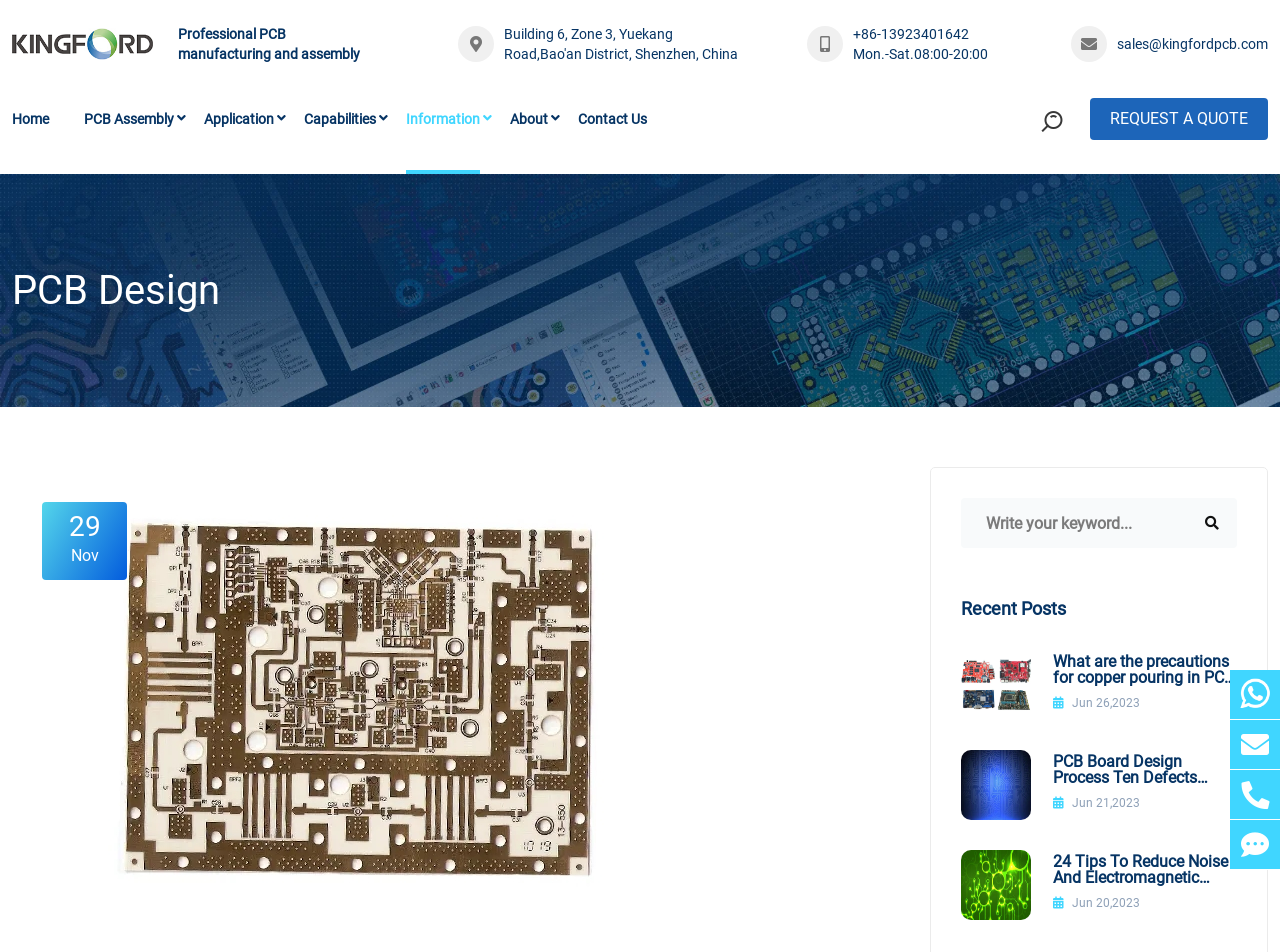How many recent posts are displayed on the webpage?
Based on the image, give a one-word or short phrase answer.

3